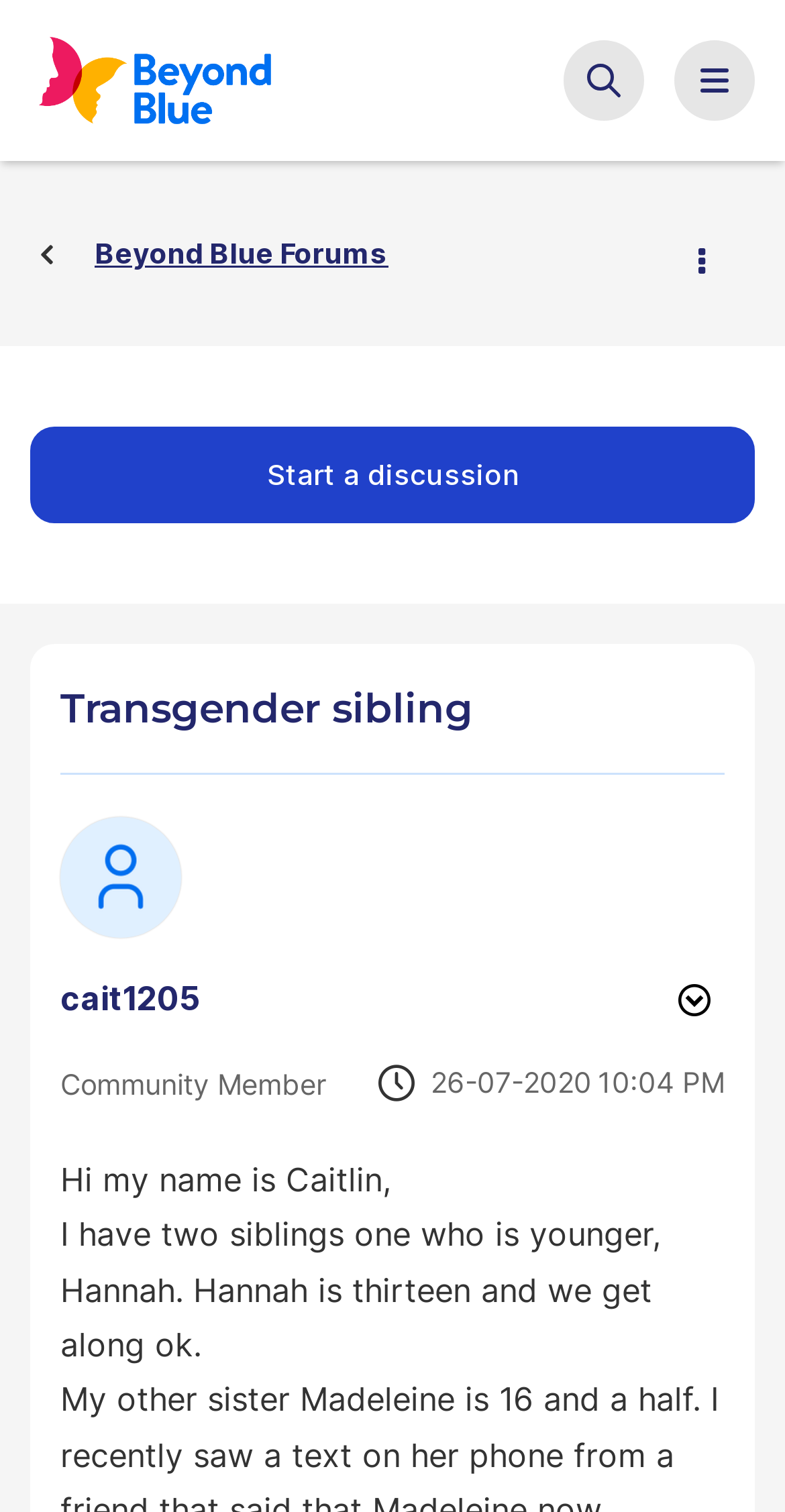What is the relationship between the author and Hannah?
Please provide a comprehensive answer based on the visual information in the image.

I found this information by reading the text 'I have two siblings one who is younger, Hannah.' which indicates that Hannah is the younger sibling of the author.